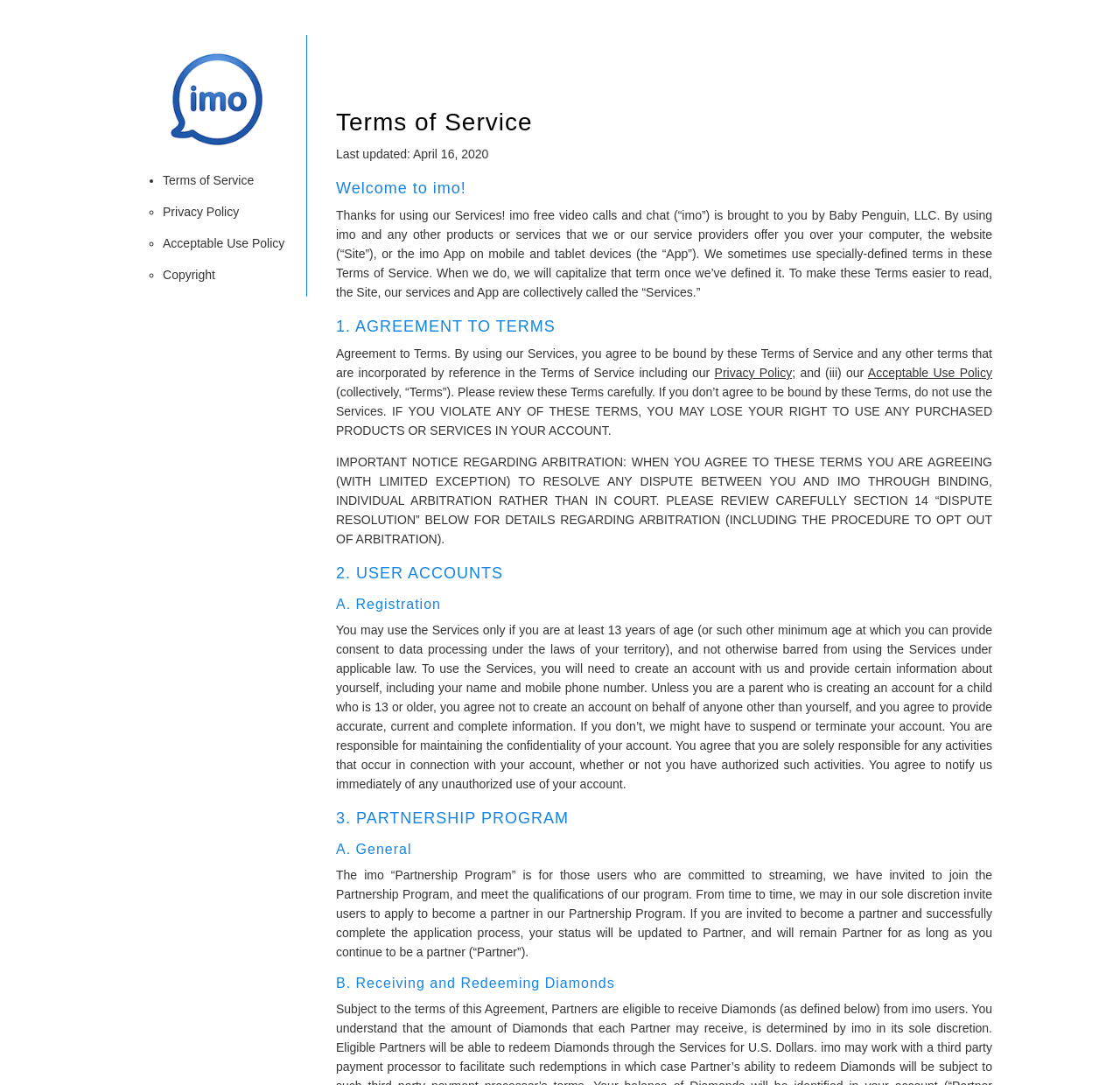Carefully observe the image and respond to the question with a detailed answer:
What is the minimum age to use the Services?

According to the webpage content, specifically the section 'A. Registration' under '2. USER ACCOUNTS', it is stated that 'You may use the Services only if you are at least 13 years of age'.